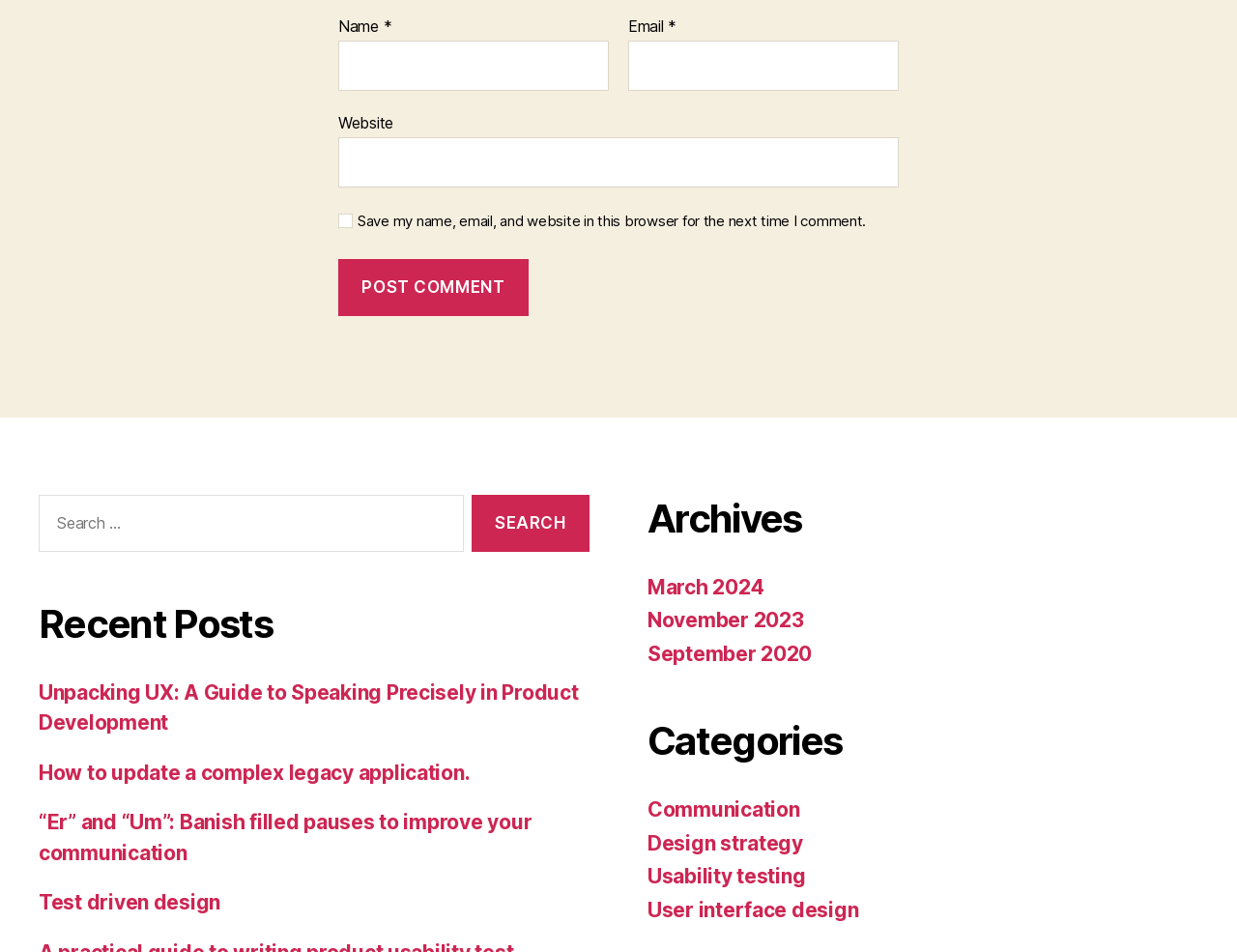Determine the bounding box for the UI element described here: "name="submit" value="Post Comment"".

[0.273, 0.272, 0.427, 0.332]